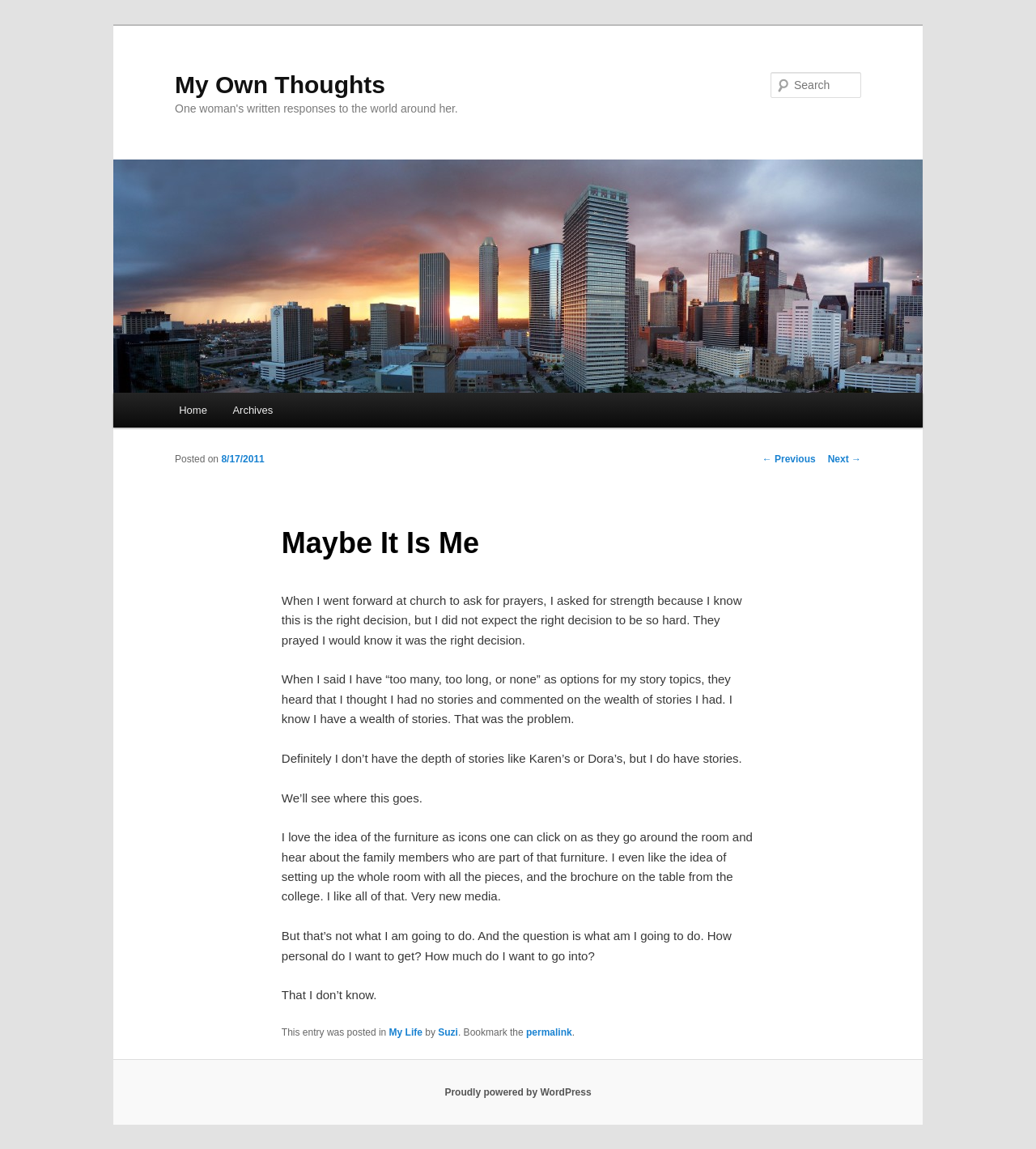Please extract the webpage's main title and generate its text content.

My Own Thoughts